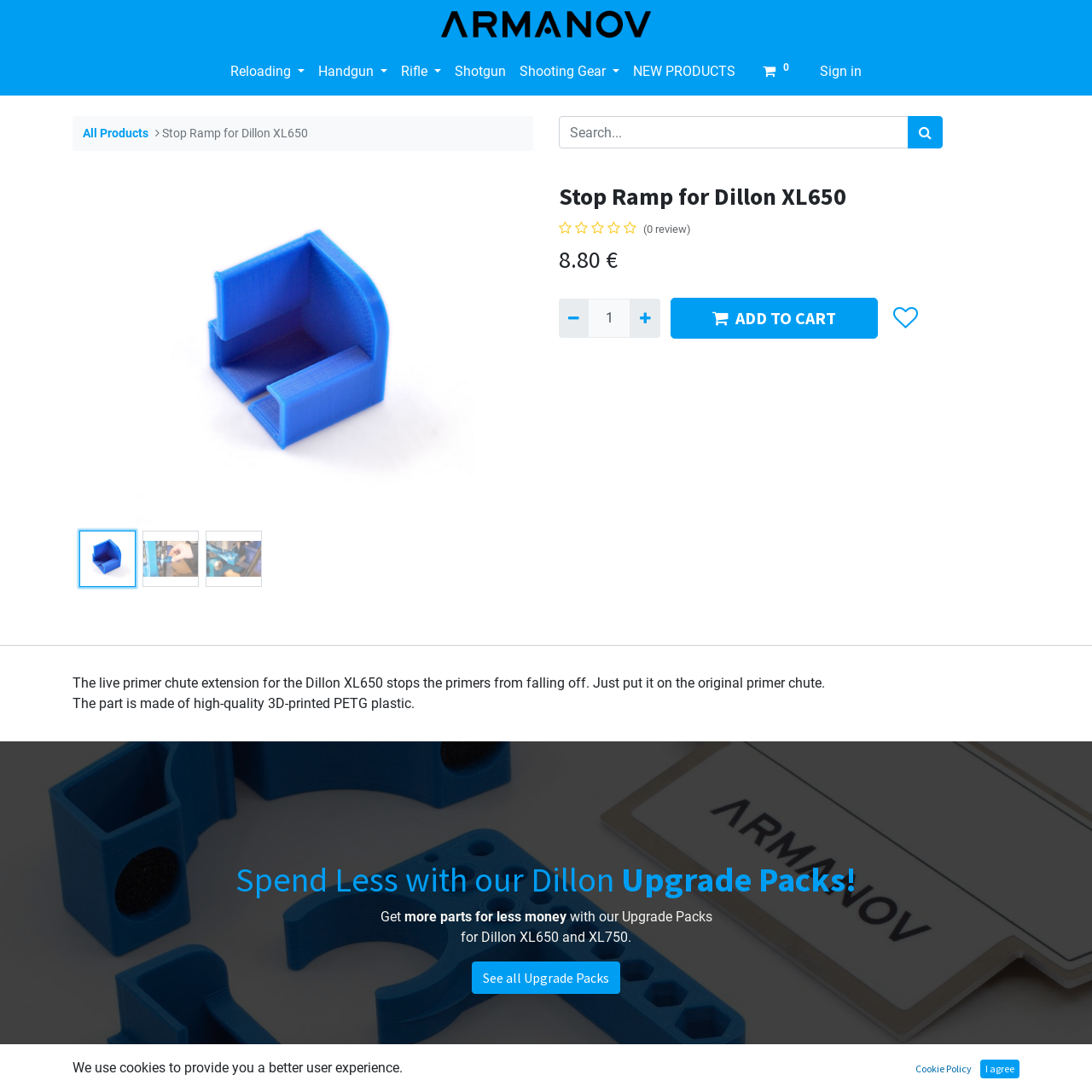Identify the bounding box for the given UI element using the description provided. Coordinates should be in the format (top-left x, top-left y, bottom-right x, bottom-right y) and must be between 0 and 1. Here is the description: All Products

[0.076, 0.115, 0.136, 0.129]